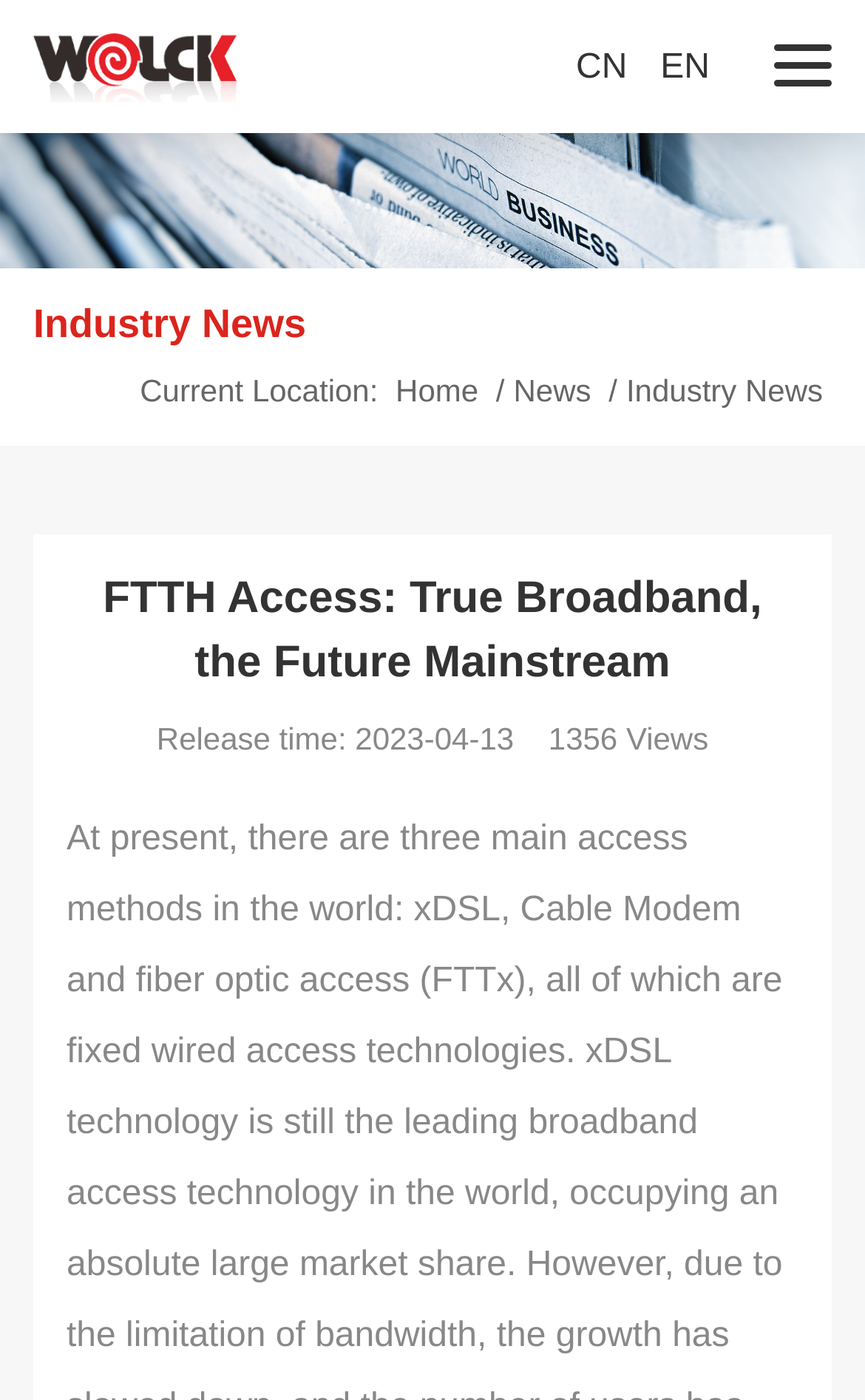What language options are available?
Carefully analyze the image and provide a detailed answer to the question.

I determined the language options by looking at the top-right corner of the page, where I see two links, 'CN' and 'EN', which are likely language options.